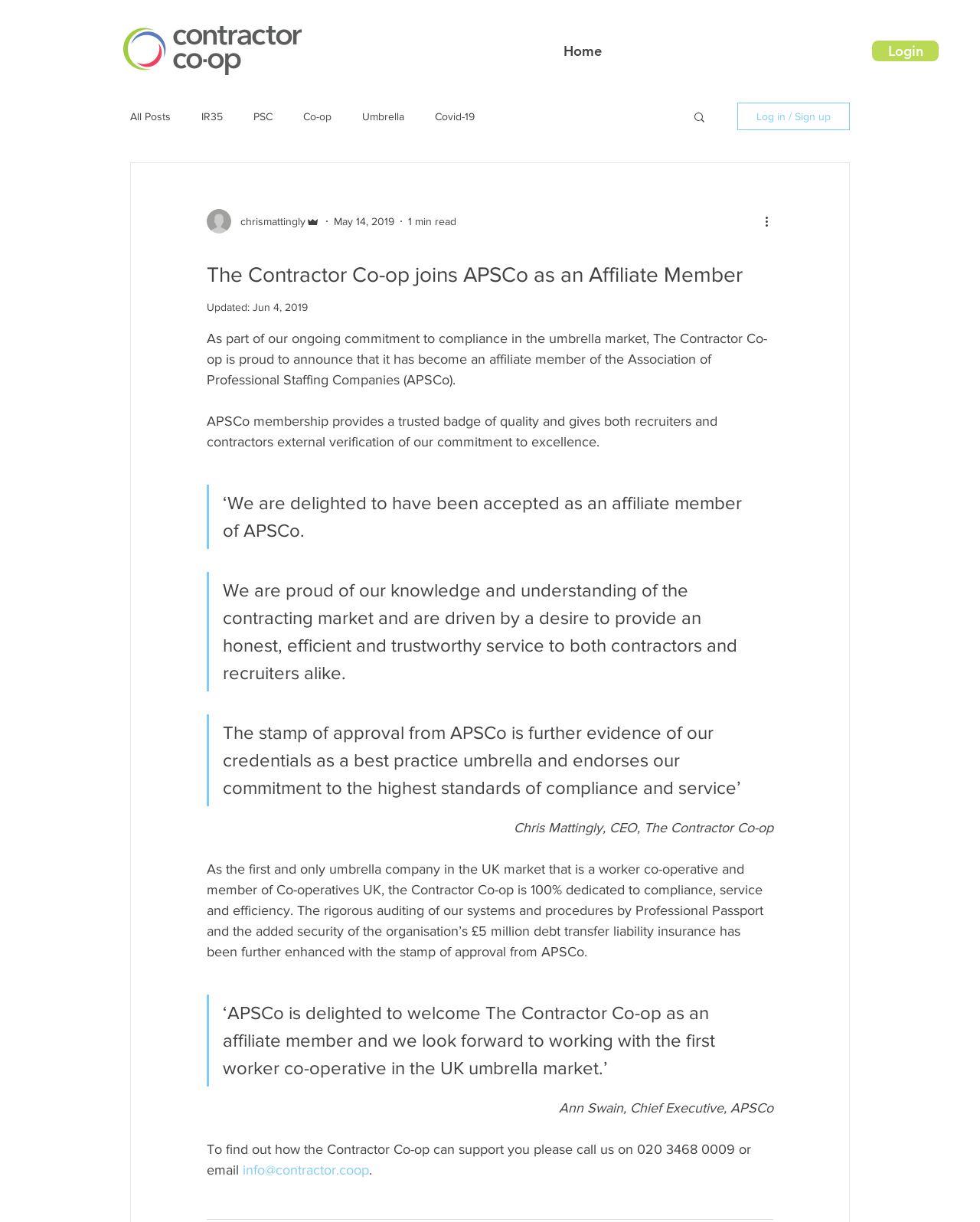Detail the features and information presented on the webpage.

The webpage is about The Contractor Co-op joining APSCo as an Affiliate Member. At the top left corner, there is a logo of The Contractor Co-op. Below the logo, there is a navigation menu with links to "Home", "blog", and "Login". The "blog" section has several sub-links, including "All Posts", "IR35", "PSC", "Co-op", "Umbrella", and "Covid-19". 

To the right of the navigation menu, there is a search button with a magnifying glass icon. Next to the search button, there is a "Log in / Sign up" button. 

Below the navigation menu, there is an article with a heading "The Contractor Co-op joins APSCo as an Affiliate Member". The article has an image of the writer, Chris Mattingly, on the top right corner. The article announces that The Contractor Co-op has become an affiliate member of APSCo, highlighting the company's commitment to compliance and excellence in the umbrella market. 

The article is divided into several paragraphs, with blockquotes from Chris Mattingly, CEO of The Contractor Co-op, and Ann Swain, Chief Executive of APSCo. The blockquotes emphasize the importance of APSCo membership and the company's commitment to compliance, service, and efficiency. 

At the bottom of the article, there is a call-to-action, encouraging readers to contact The Contractor Co-op for support. The contact information includes a phone number and an email address.